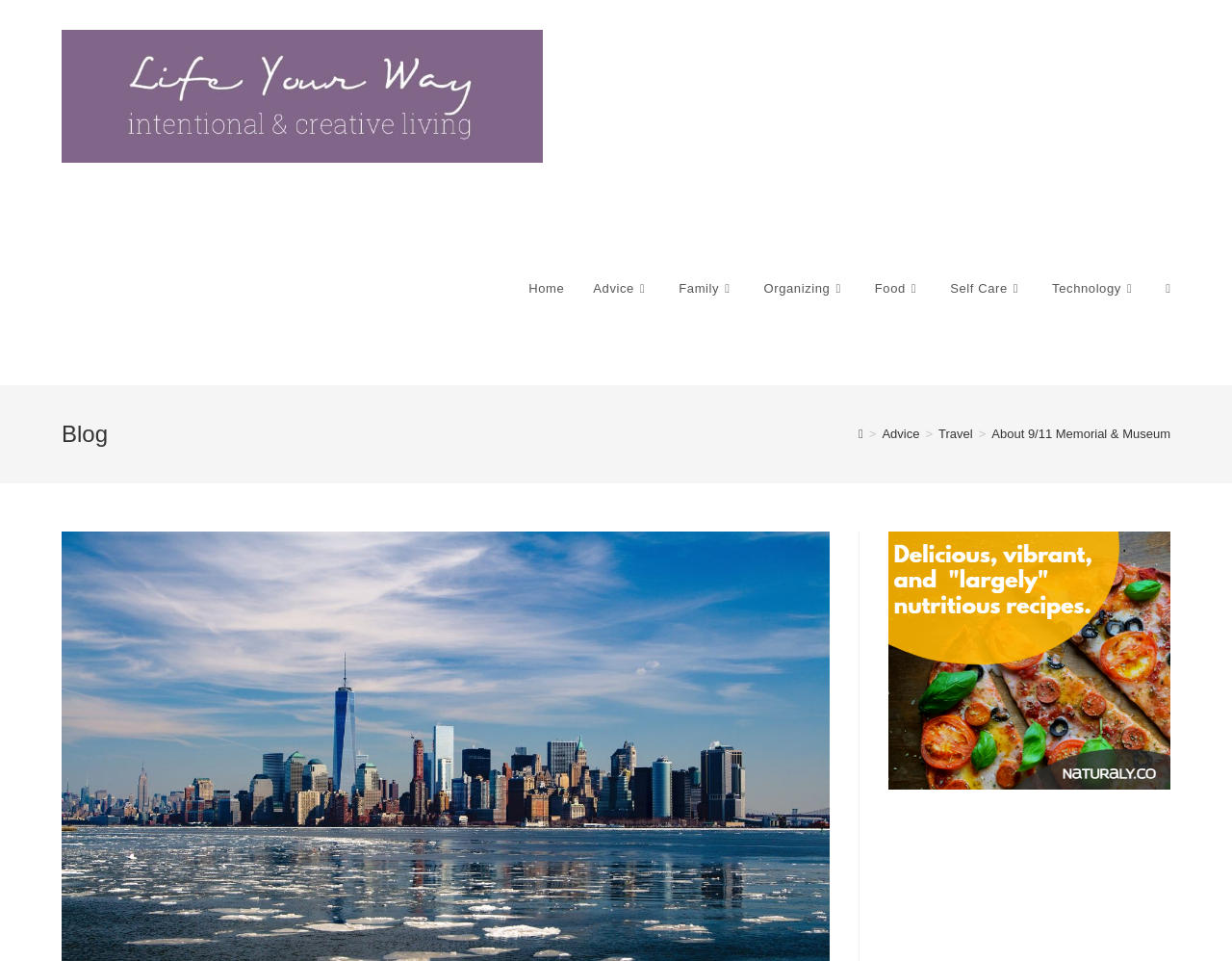Find the bounding box coordinates for the area that should be clicked to accomplish the instruction: "read about 9/11 memorial and museum".

[0.805, 0.444, 0.95, 0.459]